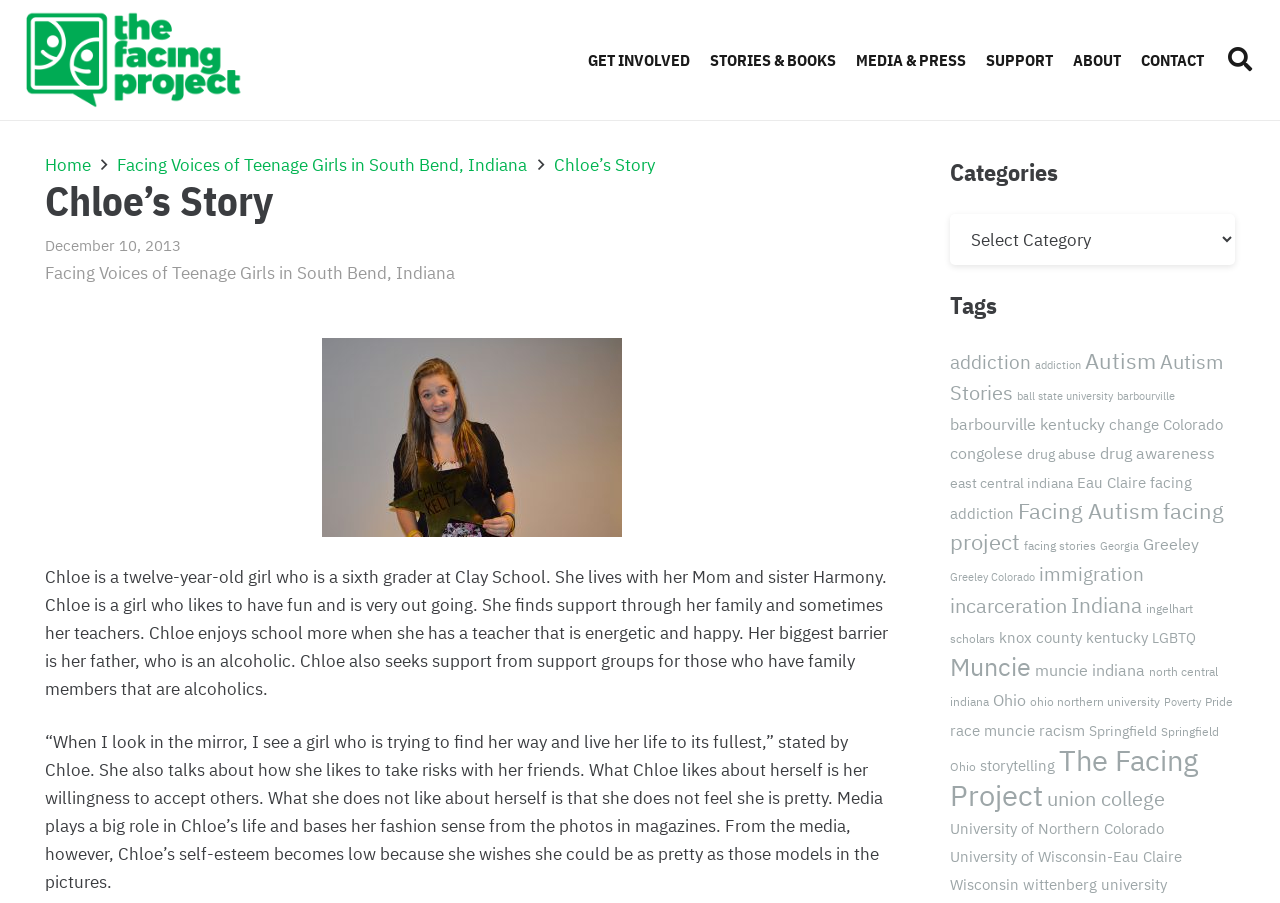Please identify the bounding box coordinates of the element's region that I should click in order to complete the following instruction: "View categories". The bounding box coordinates consist of four float numbers between 0 and 1, i.e., [left, top, right, bottom].

[0.742, 0.175, 0.965, 0.209]